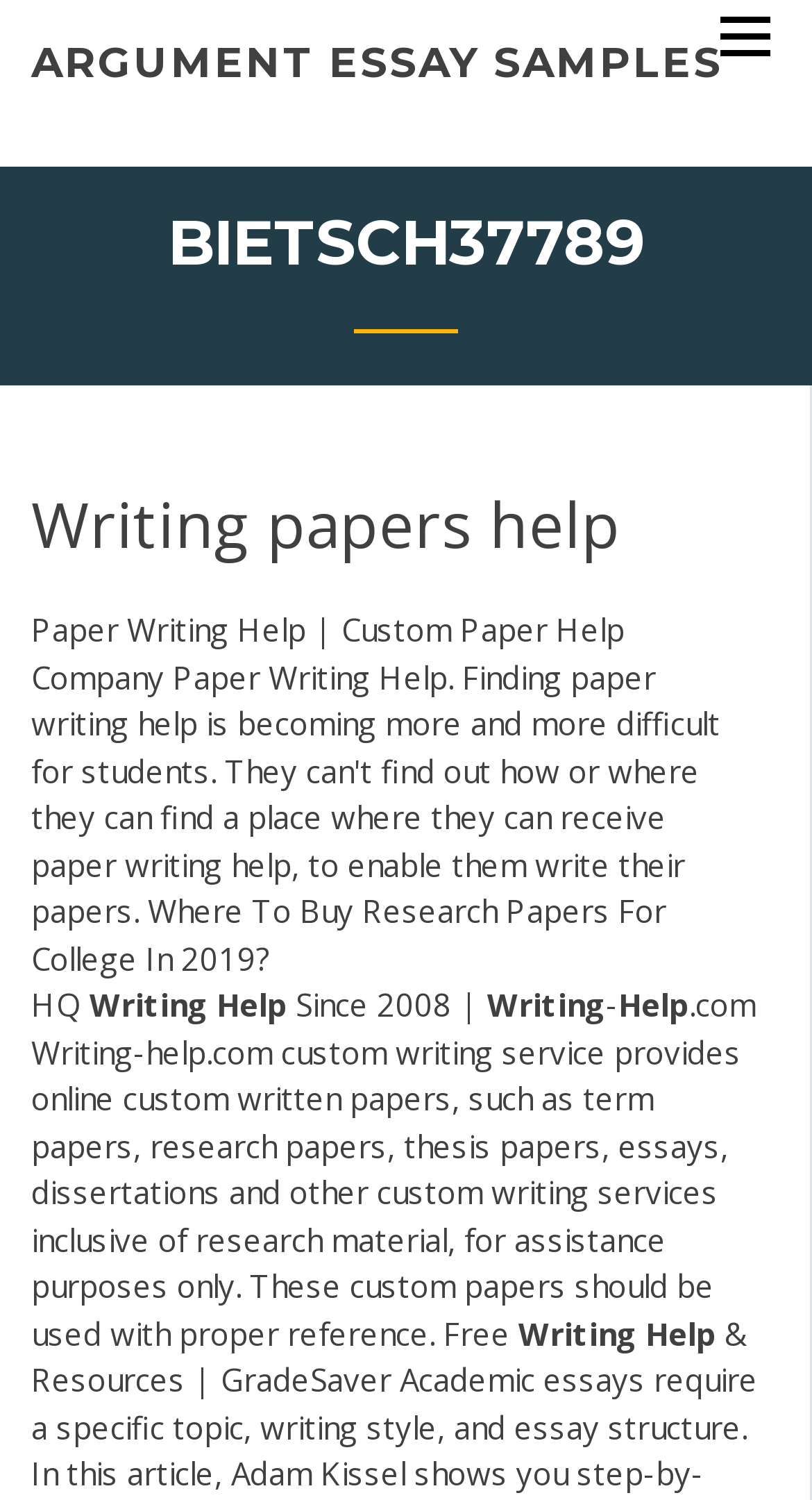Give a detailed account of the webpage, highlighting key information.

The webpage is about a custom writing service, specifically "Writing-help.com", which provides online custom written papers, including term papers, research papers, thesis papers, essays, dissertations, and other custom writing services. 

At the top left of the page, there is a heading "BIETSCH37789" which contains a subheading "Writing papers help". Below the subheading, there are several lines of text, including "HQ", "Help", "Since 2008 |", "Writing", "-", and "Help" again, which seem to be a logo or a brand identifier.

On the top right of the page, there are two links, one with the text "ARGUMENT ESSAY SAMPLES" and another without any text. 

The main content of the page is a paragraph of text that describes the custom writing service, stating that it provides online custom written papers for assistance purposes only and that these papers should be used with proper reference.